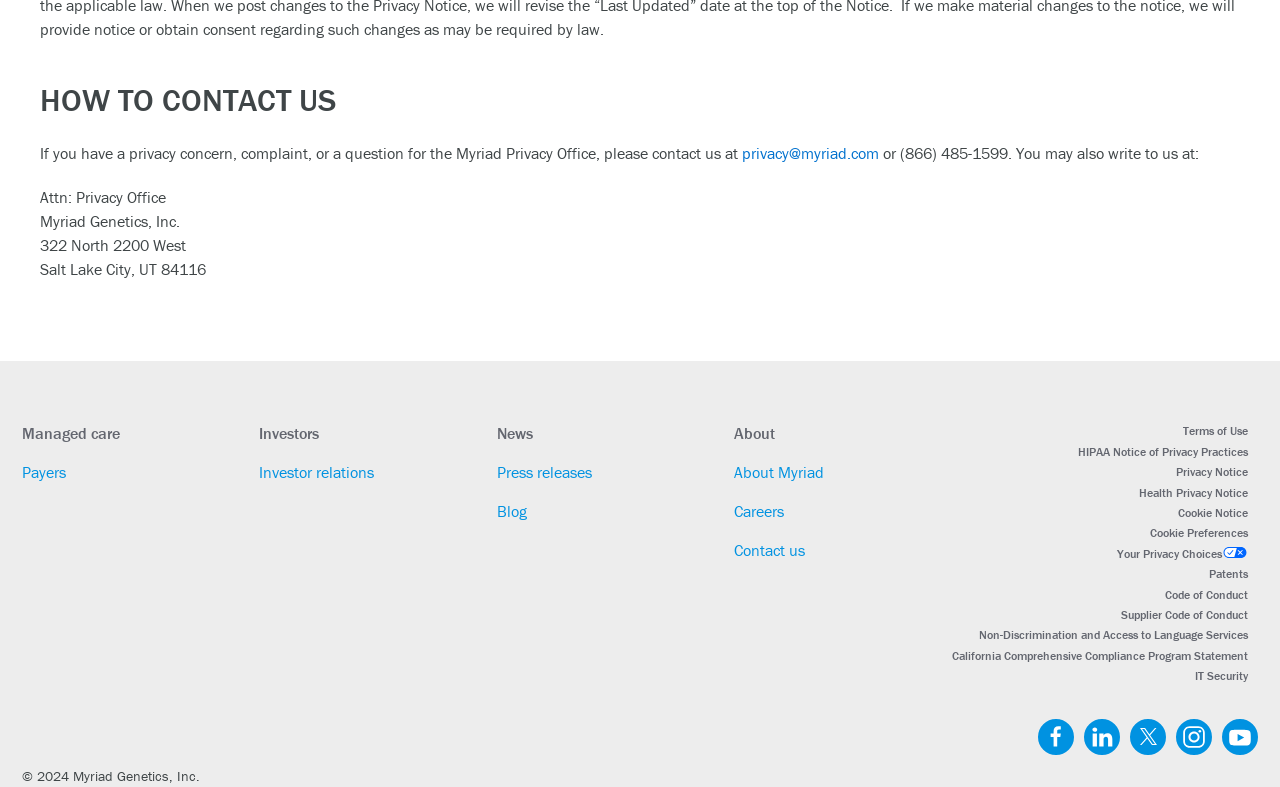What is the copyright year of Myriad Genetics, Inc.?
Using the visual information from the image, give a one-word or short-phrase answer.

2024